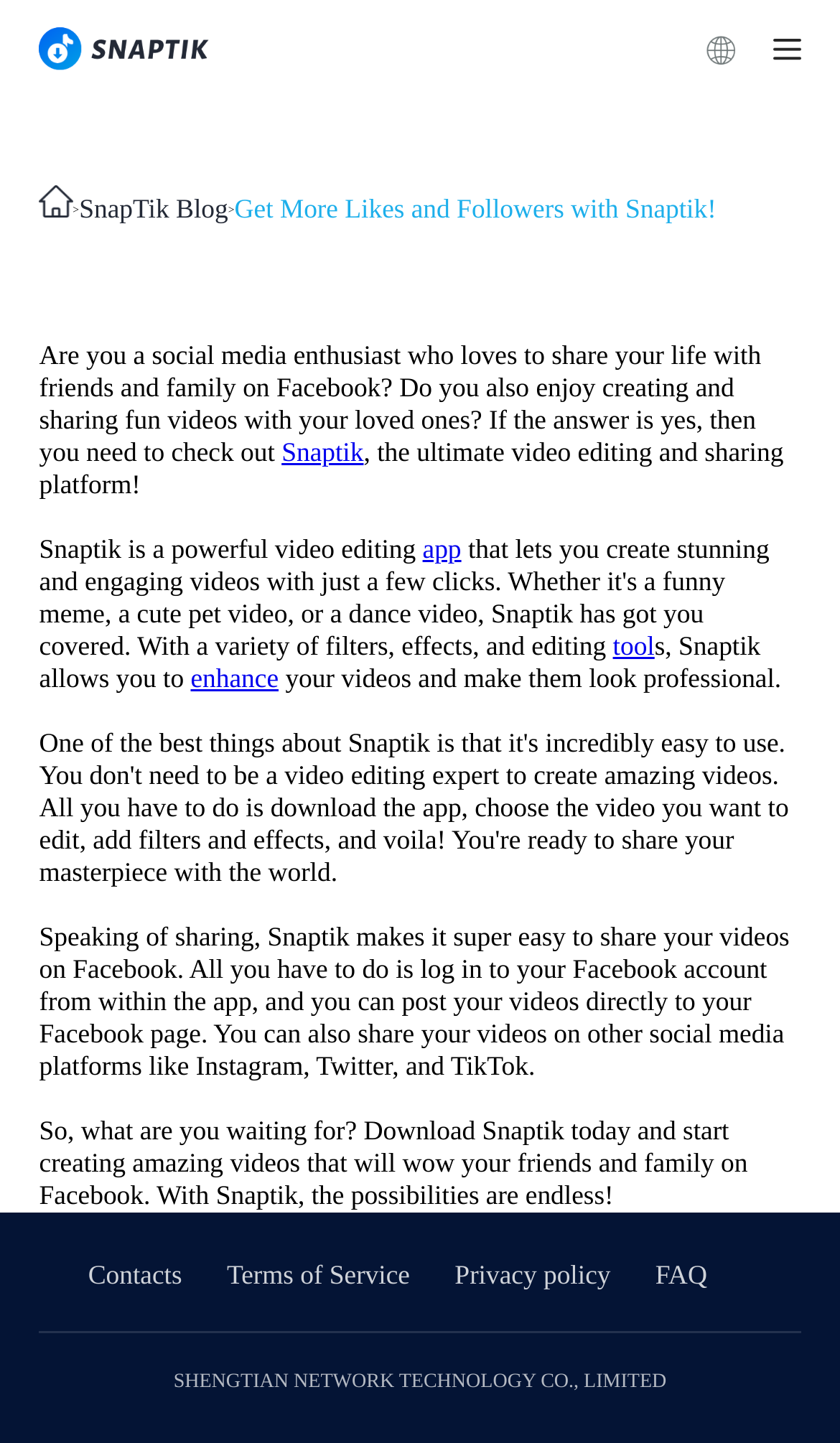Elaborate on the information and visuals displayed on the webpage.

The webpage is about SnapTik Blog, which provides information on SnapTik products and TikTok popular video information. At the top, there is a logo image of SnapTik, accompanied by a link with the same name. Below the logo, there is a main section that takes up most of the page. 

In the main section, there is a navigation menu with links to SnapTik, SnapTik Blog, and a call-to-action to get more likes and followers with SnapTik. Below the navigation menu, there is an article that discusses the benefits of using SnapTik, a video editing and sharing platform. The article is divided into several paragraphs, with links to SnapTik and other relevant keywords scattered throughout. 

The article explains that SnapTik allows users to enhance their videos and make them look professional, and also makes it easy to share videos on Facebook and other social media platforms. At the end of the article, there is a call-to-action to download SnapTik and start creating amazing videos.

At the bottom of the page, there is a section with links to Contacts, Terms of Service, Privacy policy, and FAQ. Below this section, there is a footer with the company name, SHENGTIAN NETWORK TECHNOLOGY CO., LIMITED.